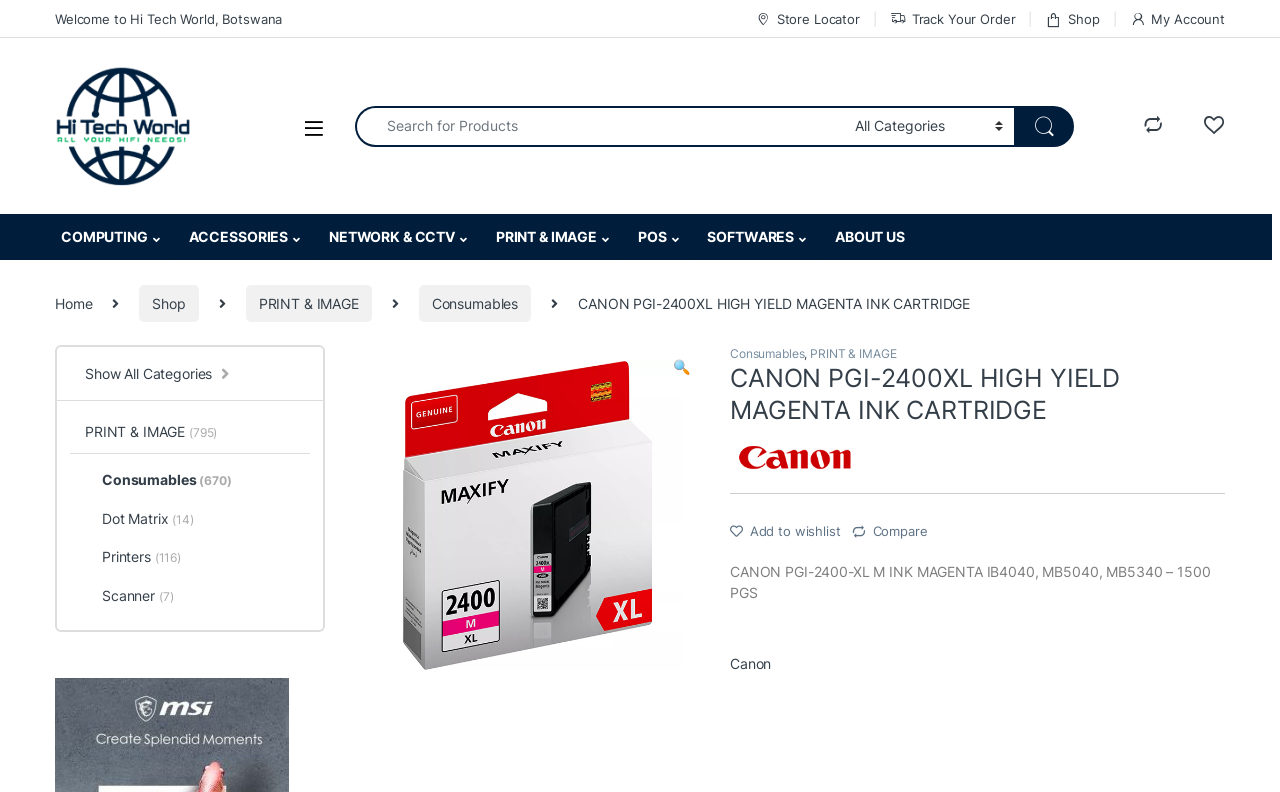What is the purpose of the button with the '' icon?
Please give a well-detailed answer to the question.

The purpose of the button is obtained from the link element on the page, which has the text ' Add to wishlist'.